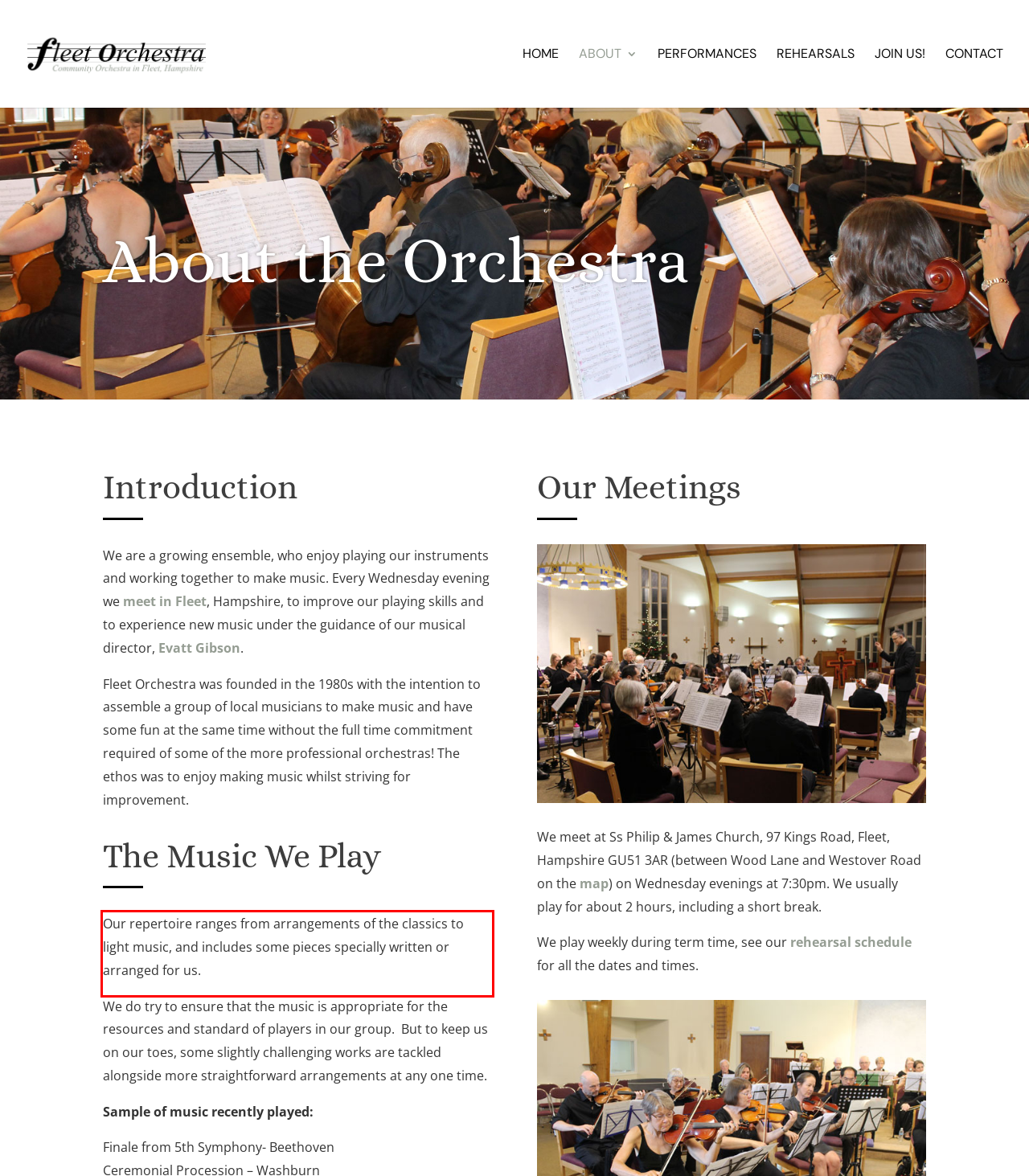Examine the screenshot of the webpage, locate the red bounding box, and generate the text contained within it.

Our repertoire ranges from arrangements of the classics to light music, and includes some pieces specially written or arranged for us.